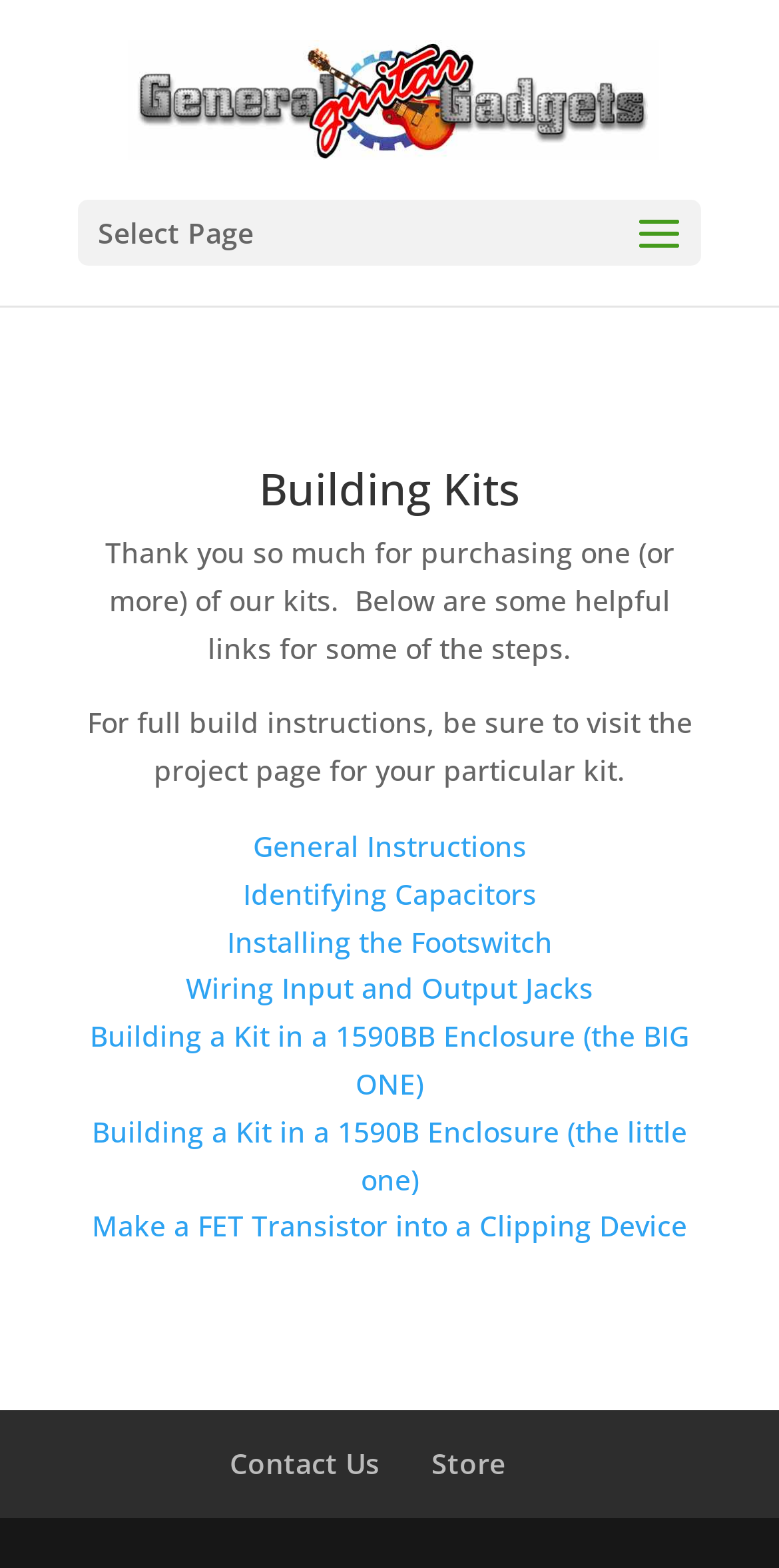What is the main topic of this webpage?
Provide a detailed and well-explained answer to the question.

Based on the webpage content, it appears that the main topic is related to guitar kits, as there are links to instructions and guides for building and customizing guitar kits.